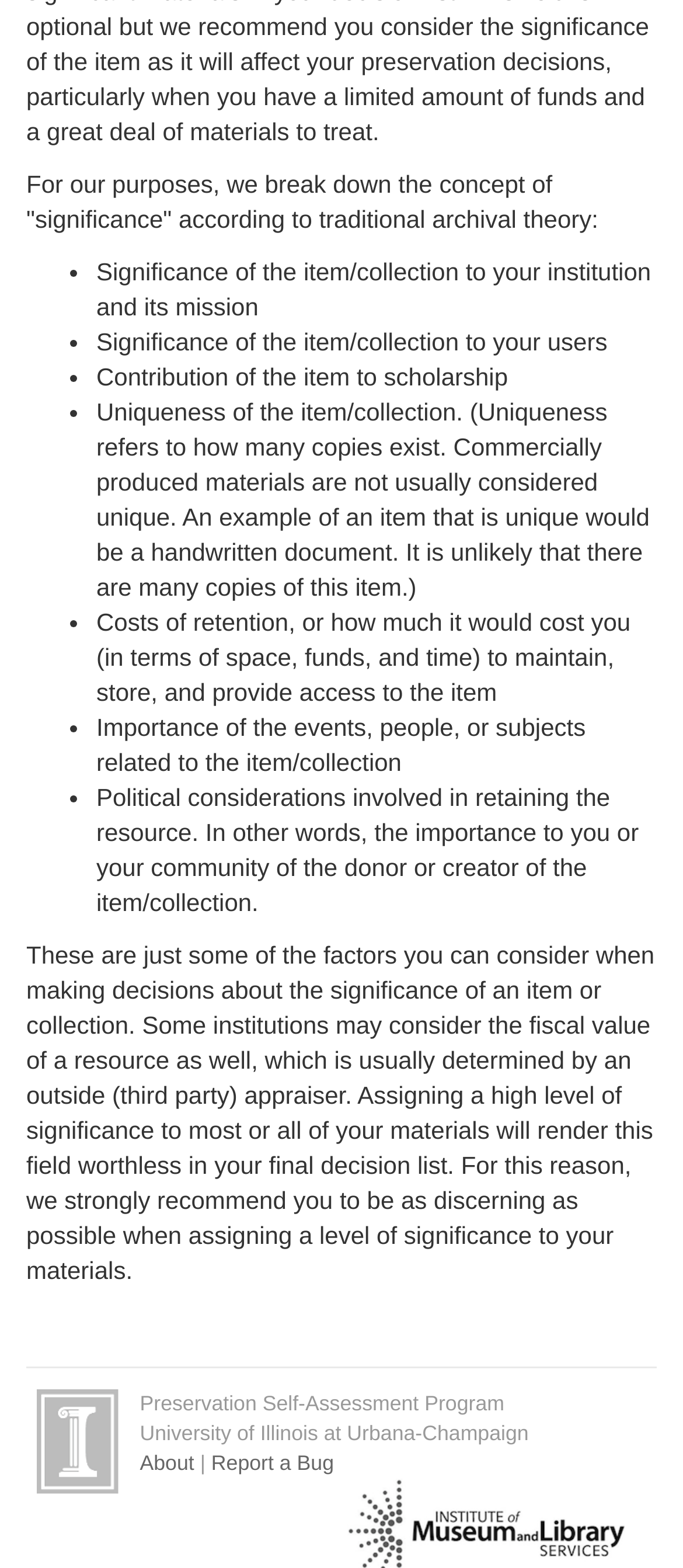Using the description "Report a Bug", locate and provide the bounding box of the UI element.

[0.309, 0.925, 0.489, 0.94]